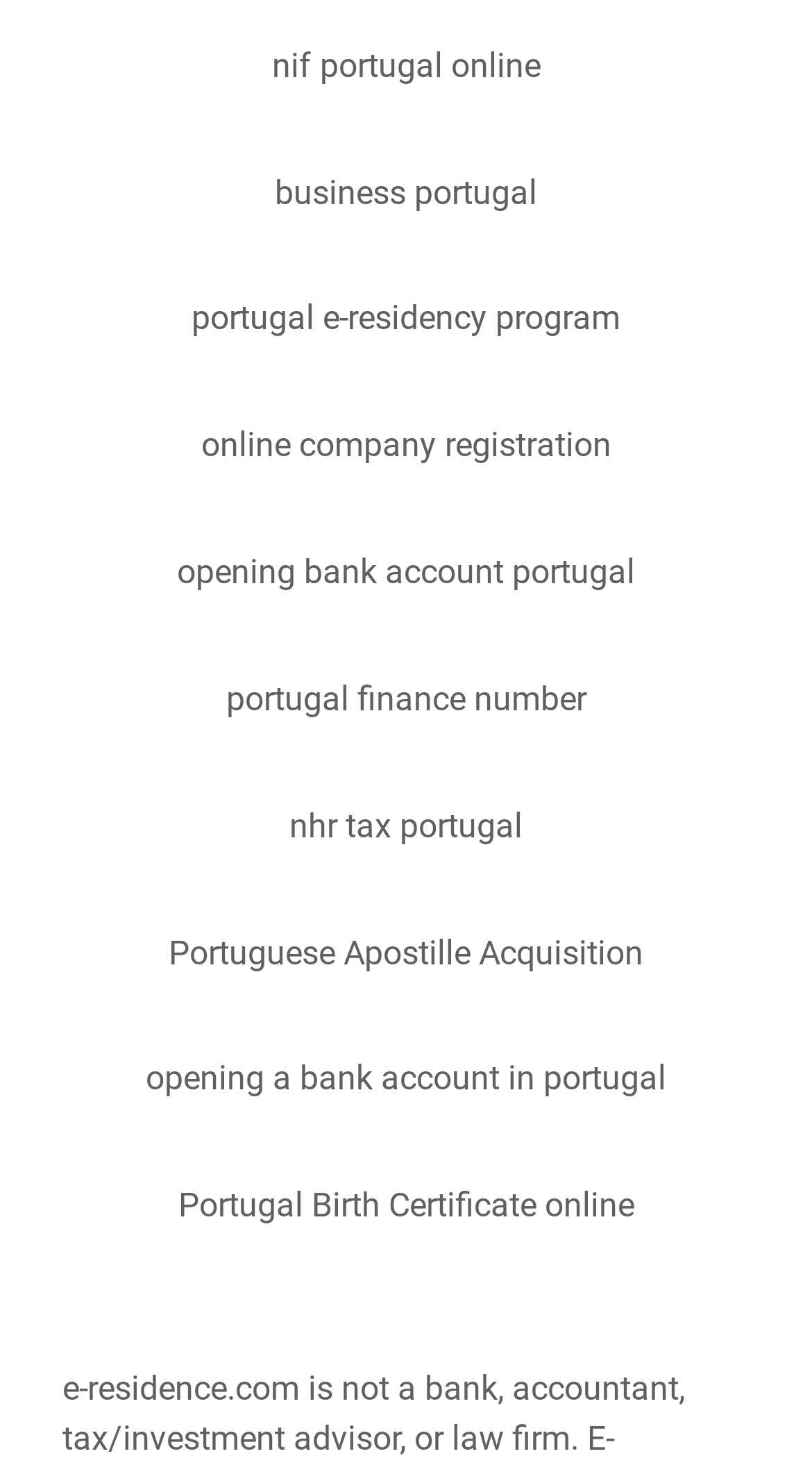Find the bounding box coordinates for the area that should be clicked to accomplish the instruction: "get a portugal finance number".

[0.278, 0.456, 0.722, 0.499]